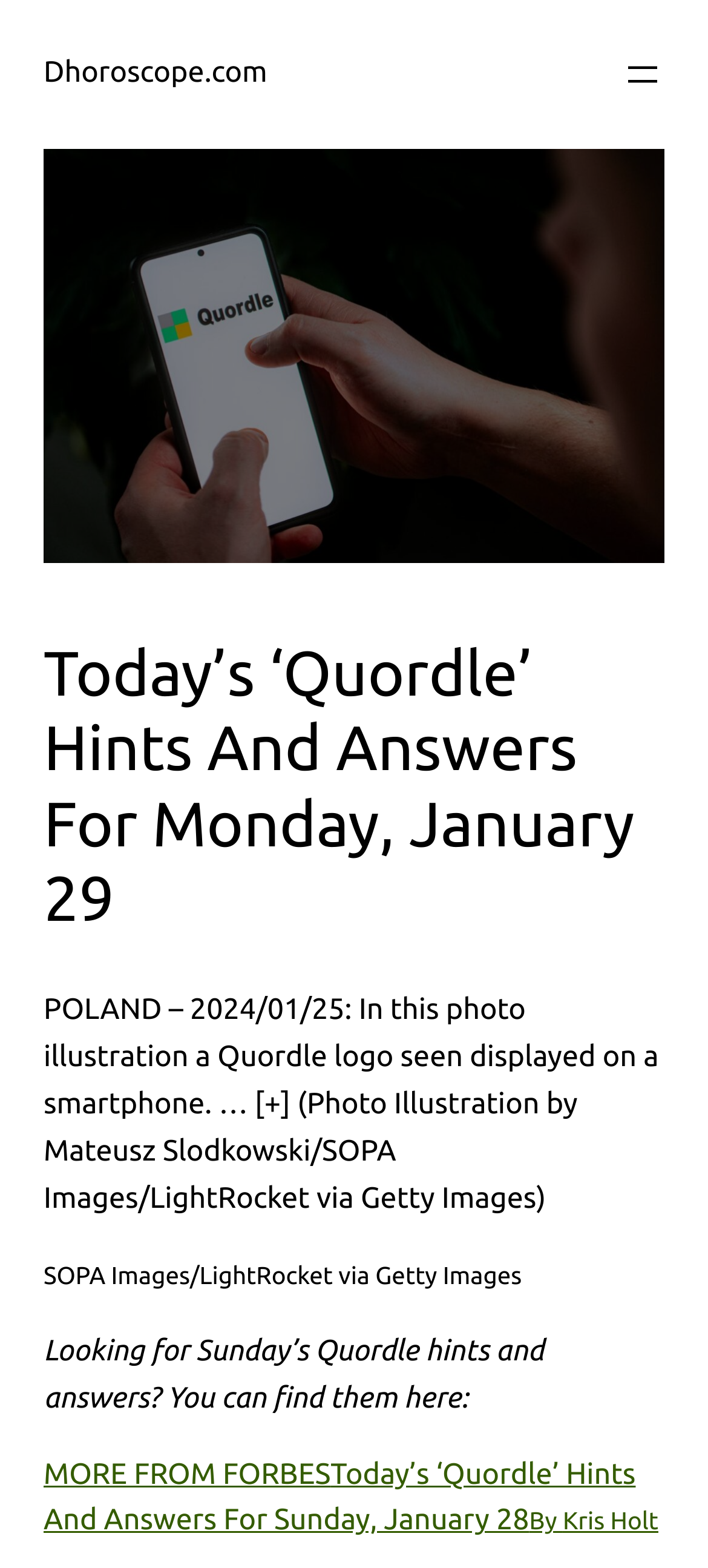Using the details from the image, please elaborate on the following question: What is the date of the Quordle hints and answers being discussed?

The date of the Quordle hints and answers being discussed is Monday, January 29, which is mentioned in the heading 'Today’s ‘Quordle’ Hints And Answers For Monday, January 29'.